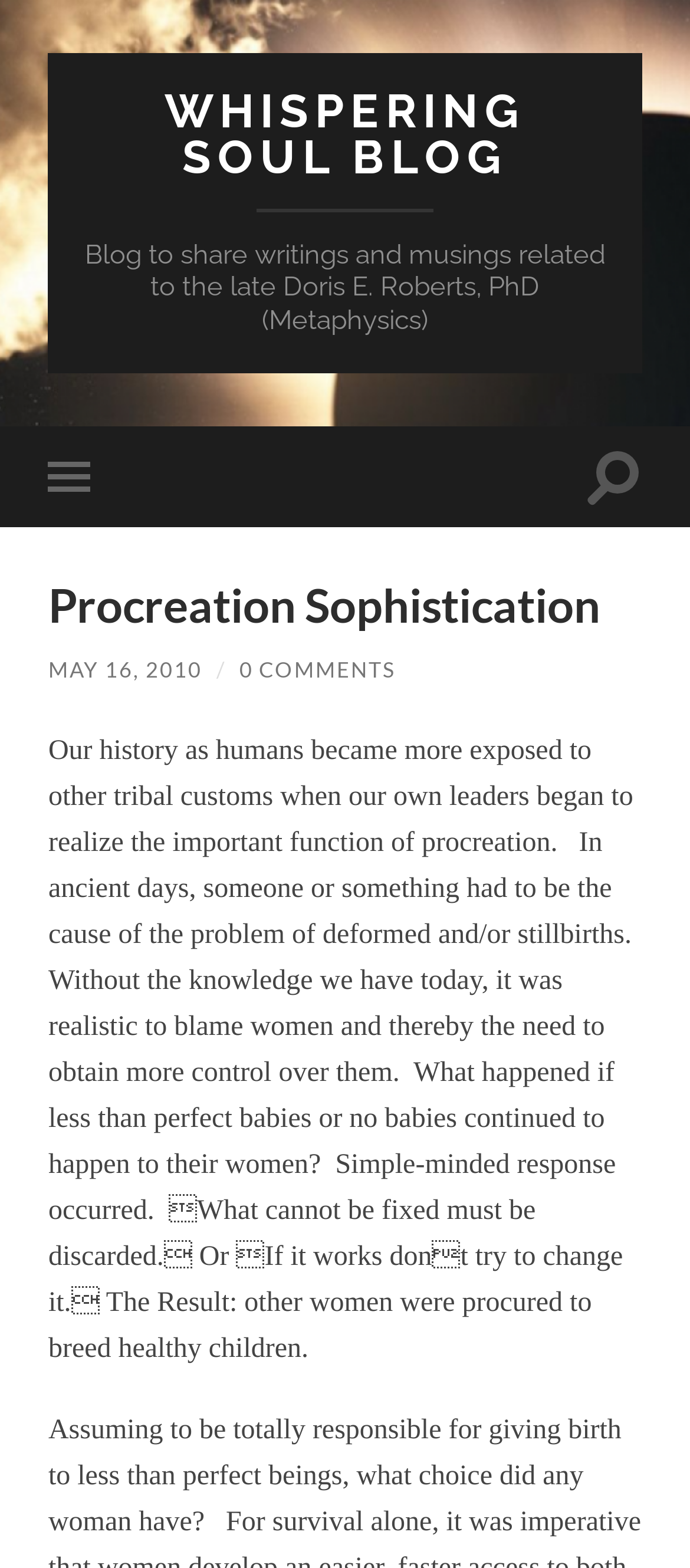What is the blog about?
Carefully examine the image and provide a detailed answer to the question.

Based on the static text 'Blog to share writings and musings related to the late Doris E. Roberts, PhD (Metaphysics)' on the webpage, it can be inferred that the blog is about Doris E. Roberts, PhD.